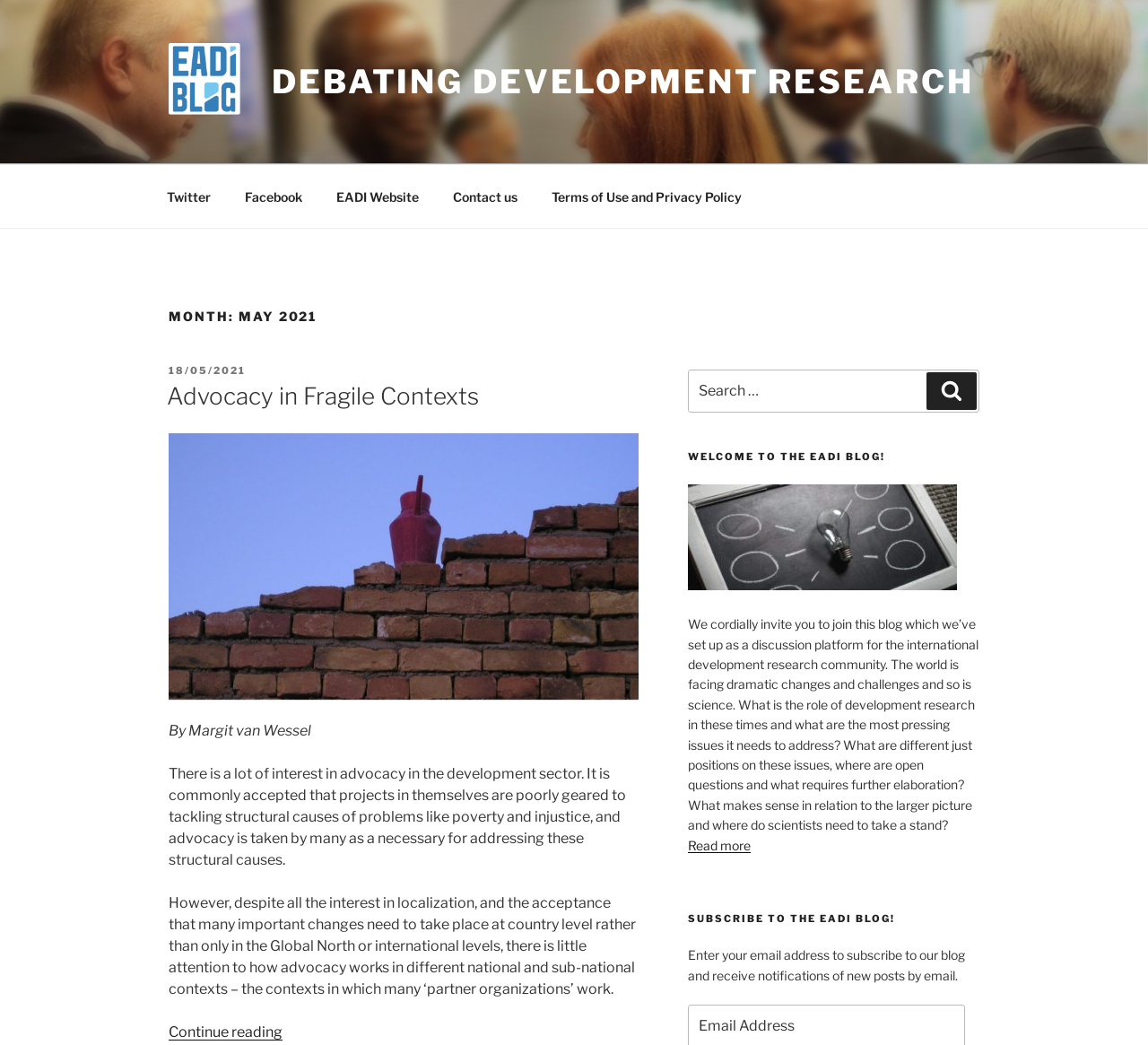Determine the bounding box coordinates of the clickable area required to perform the following instruction: "Visit the Galeria Alice Floriano website". The coordinates should be represented as four float numbers between 0 and 1: [left, top, right, bottom].

None